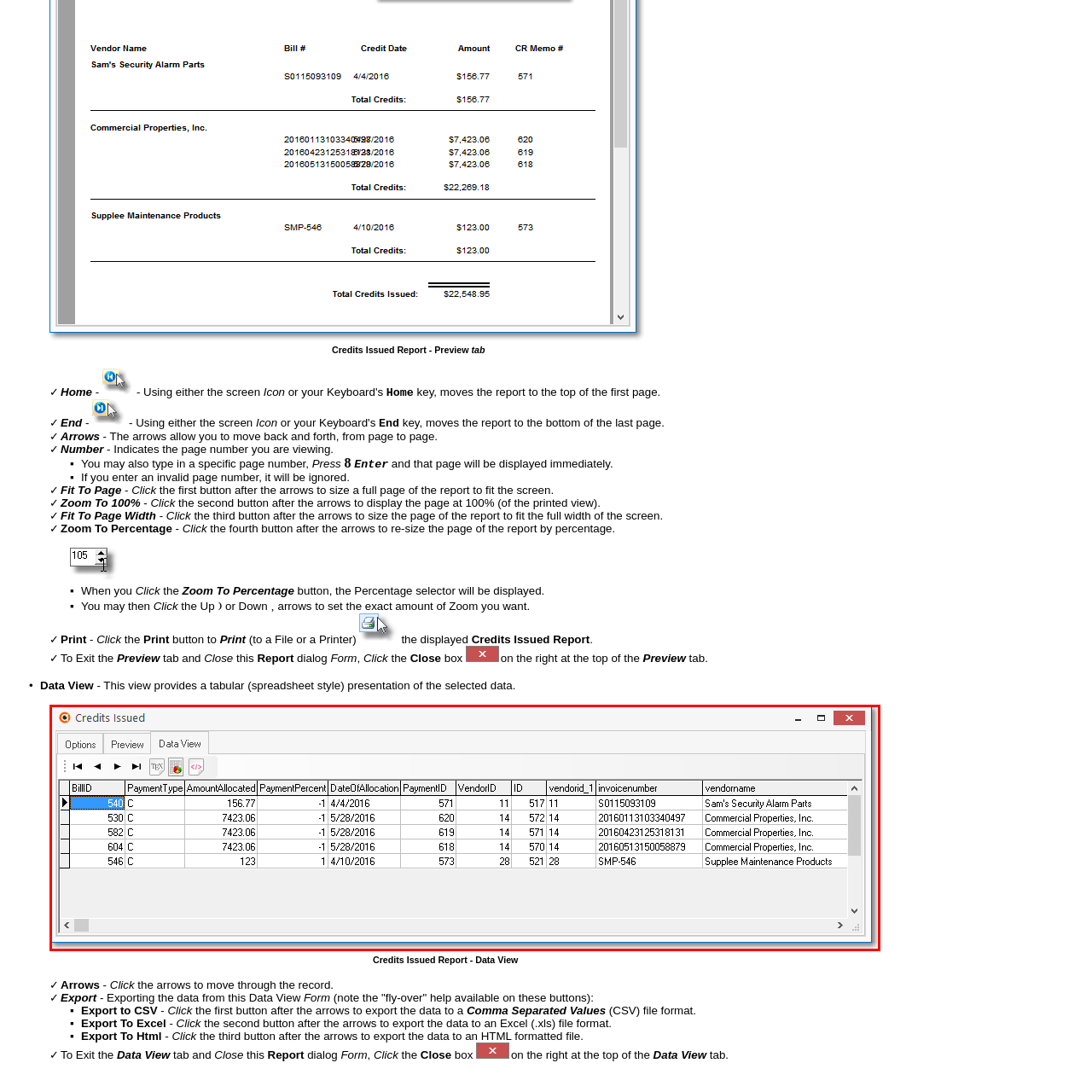Examine the portion of the image marked by the red rectangle, What is the amount allocated for Bill ID 582? Answer concisely using a single word or phrase.

Not specified